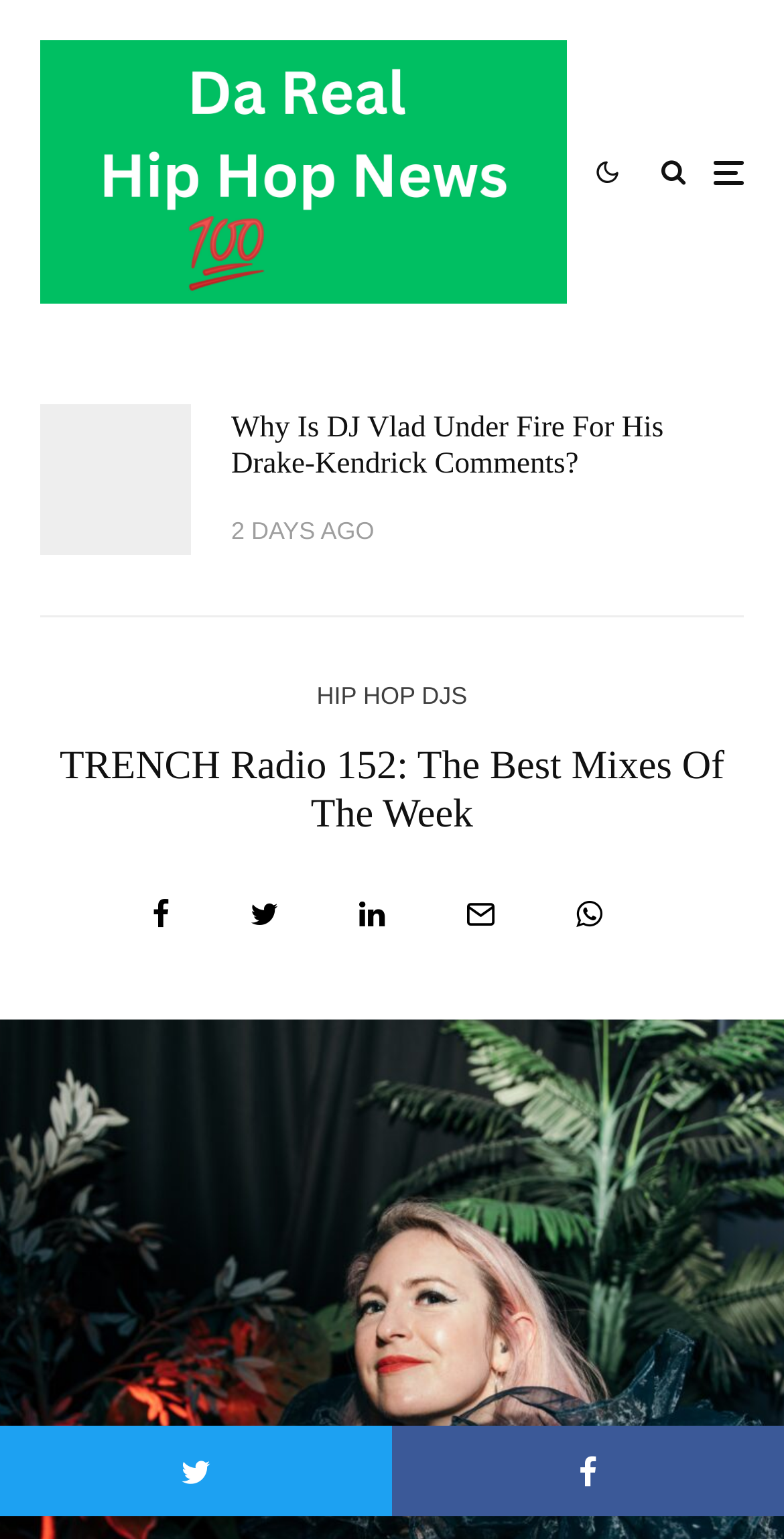Find and provide the bounding box coordinates for the UI element described here: "aria-label="Share"". The coordinates should be given as four float numbers between 0 and 1: [left, top, right, bottom].

[0.5, 0.926, 1.0, 0.985]